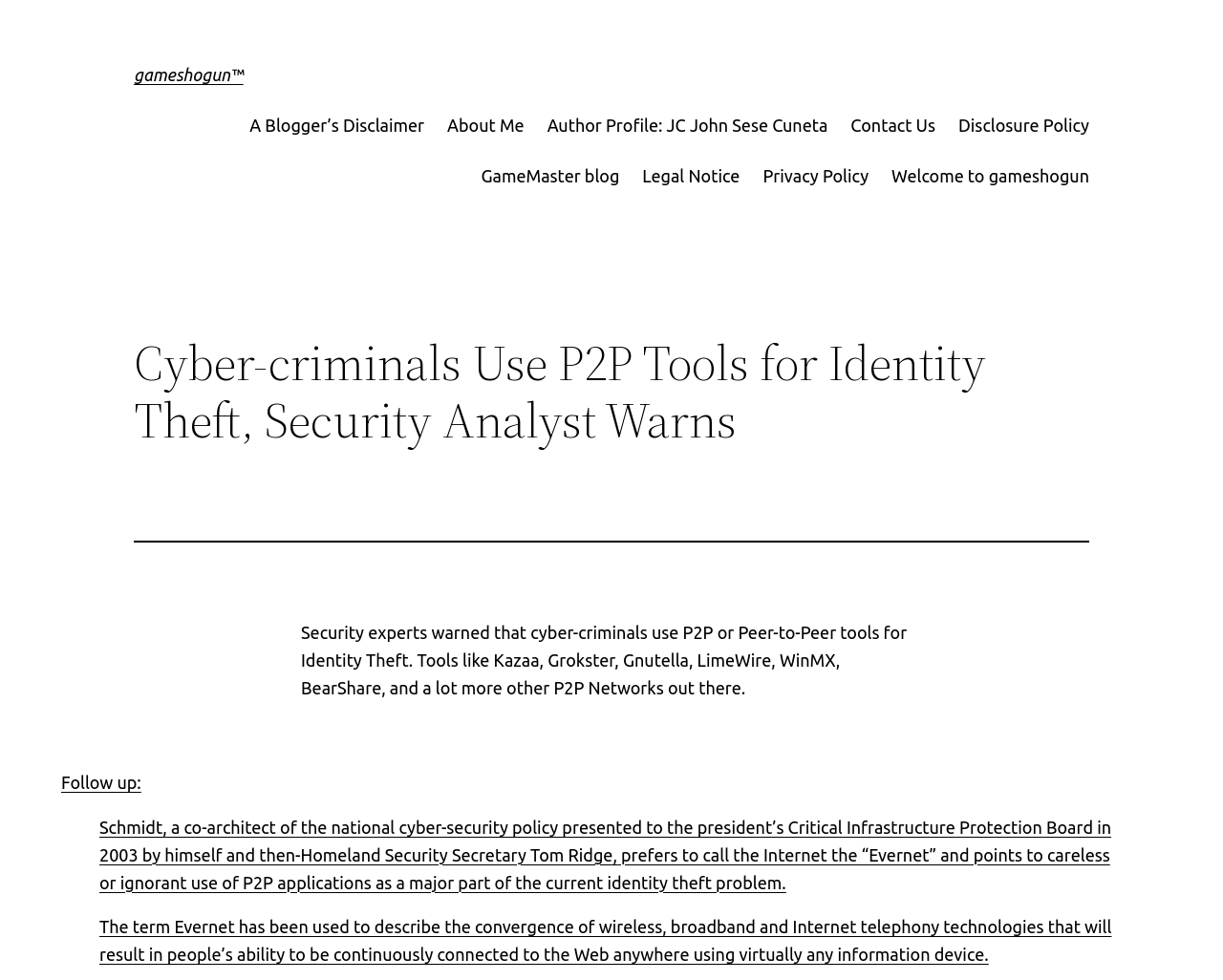Pinpoint the bounding box coordinates of the element that must be clicked to accomplish the following instruction: "read the disclaimer". The coordinates should be in the format of four float numbers between 0 and 1, i.e., [left, top, right, bottom].

[0.204, 0.114, 0.347, 0.142]